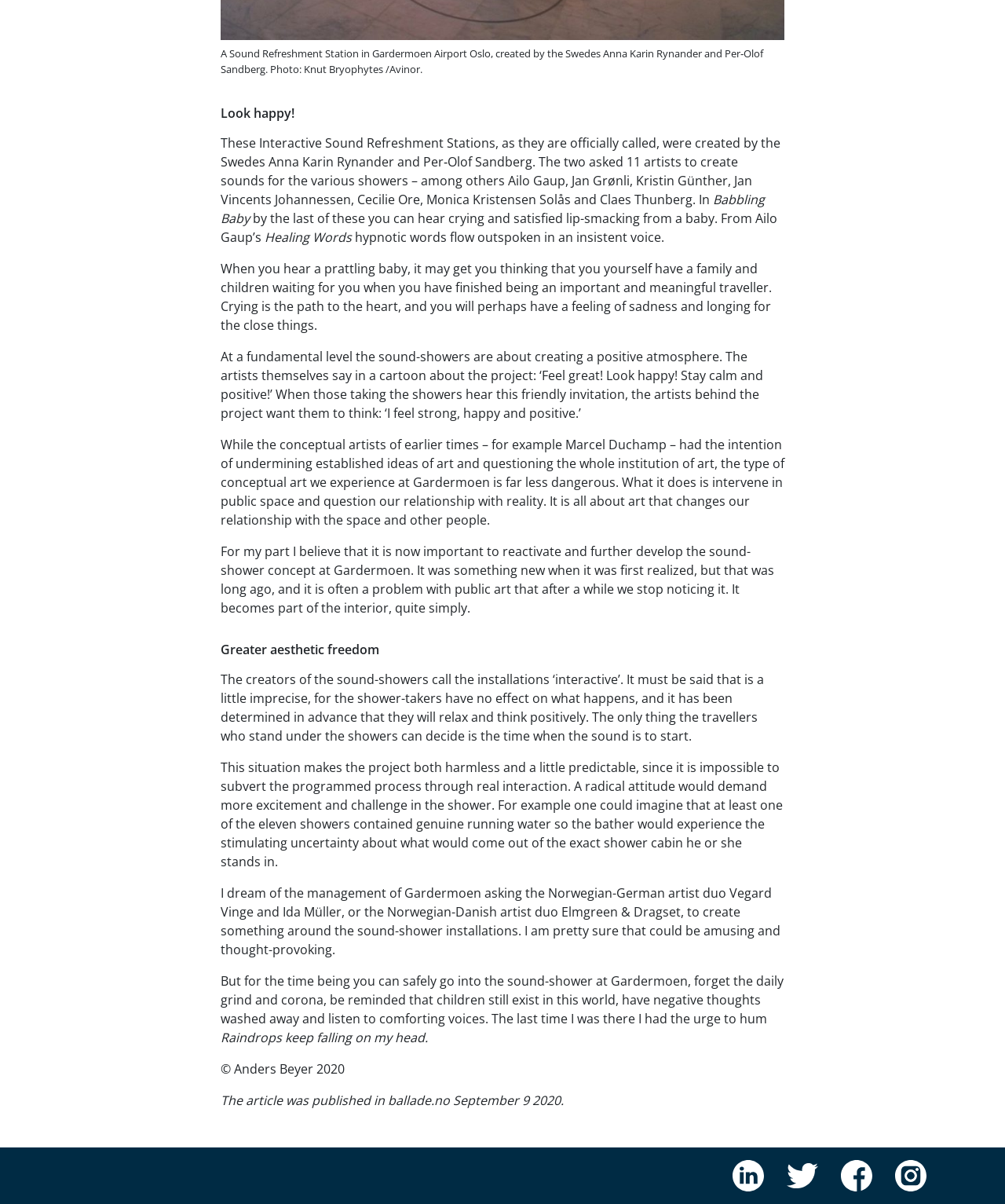Provide a brief response to the question below using a single word or phrase: 
What can the travellers decide when using the sound-showers?

The time when the sound is to start